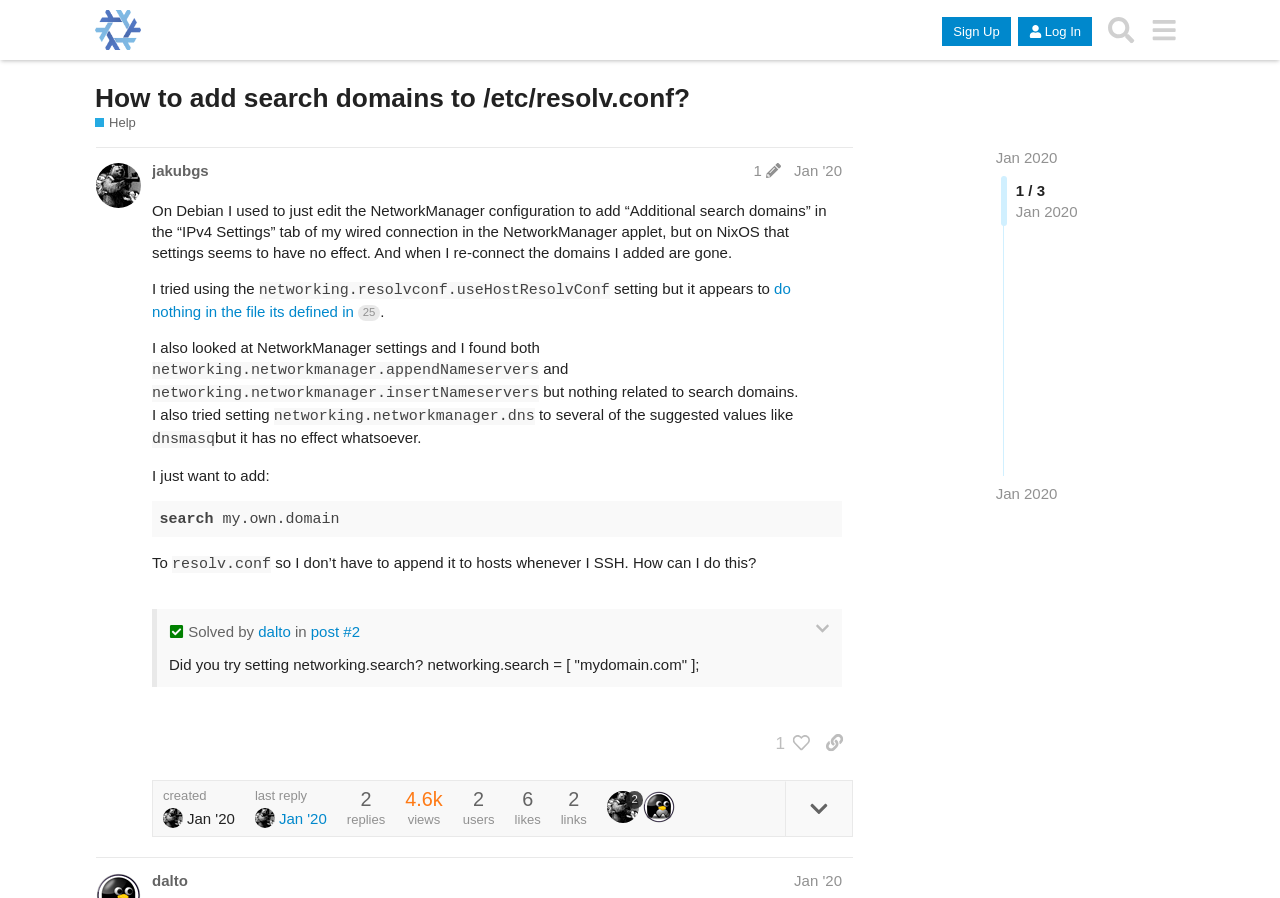Provide the bounding box coordinates for the UI element described in this sentence: "jakubgs". The coordinates should be four float values between 0 and 1, i.e., [left, top, right, bottom].

[0.119, 0.179, 0.163, 0.202]